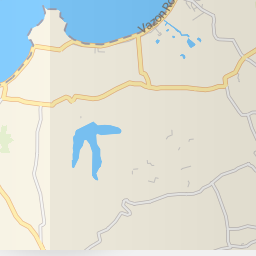Offer an in-depth caption for the image.

The image displays a detailed map highlighting the geographical features and layout around the St. Pierre Park Hotel & Golf. Prominent roads are outlined in yellow, indicating major routes. A notable blue area suggests the presence of water, possibly a lake or reservoir, surrounded by various paths and smaller roads, illustrating the hospitality and recreational amenities available nearby. The map offers an overview of the region, inviting guests to explore the natural surroundings and nearby attractions during their stay.